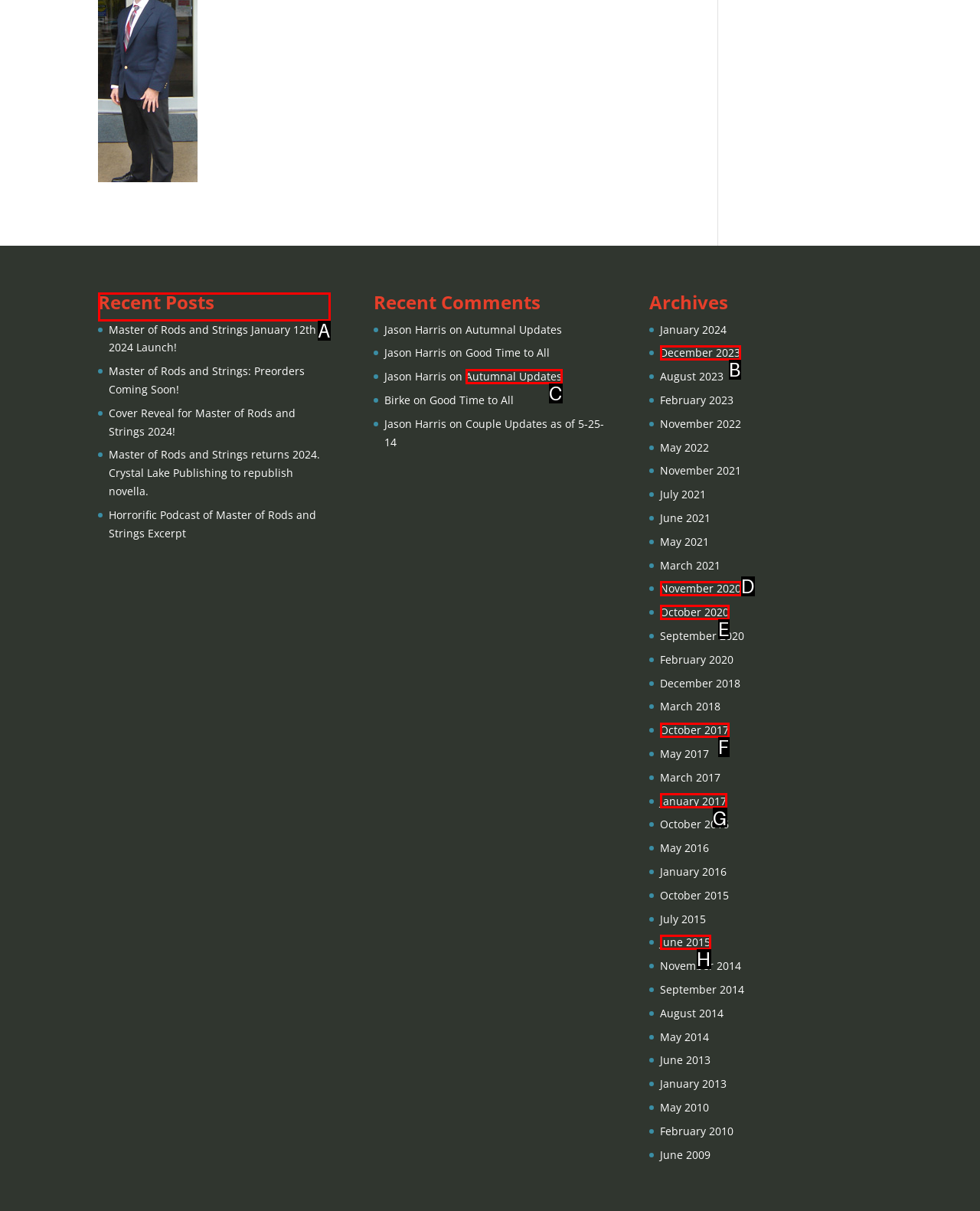Decide which letter you need to select to fulfill the task: View recent posts
Answer with the letter that matches the correct option directly.

A